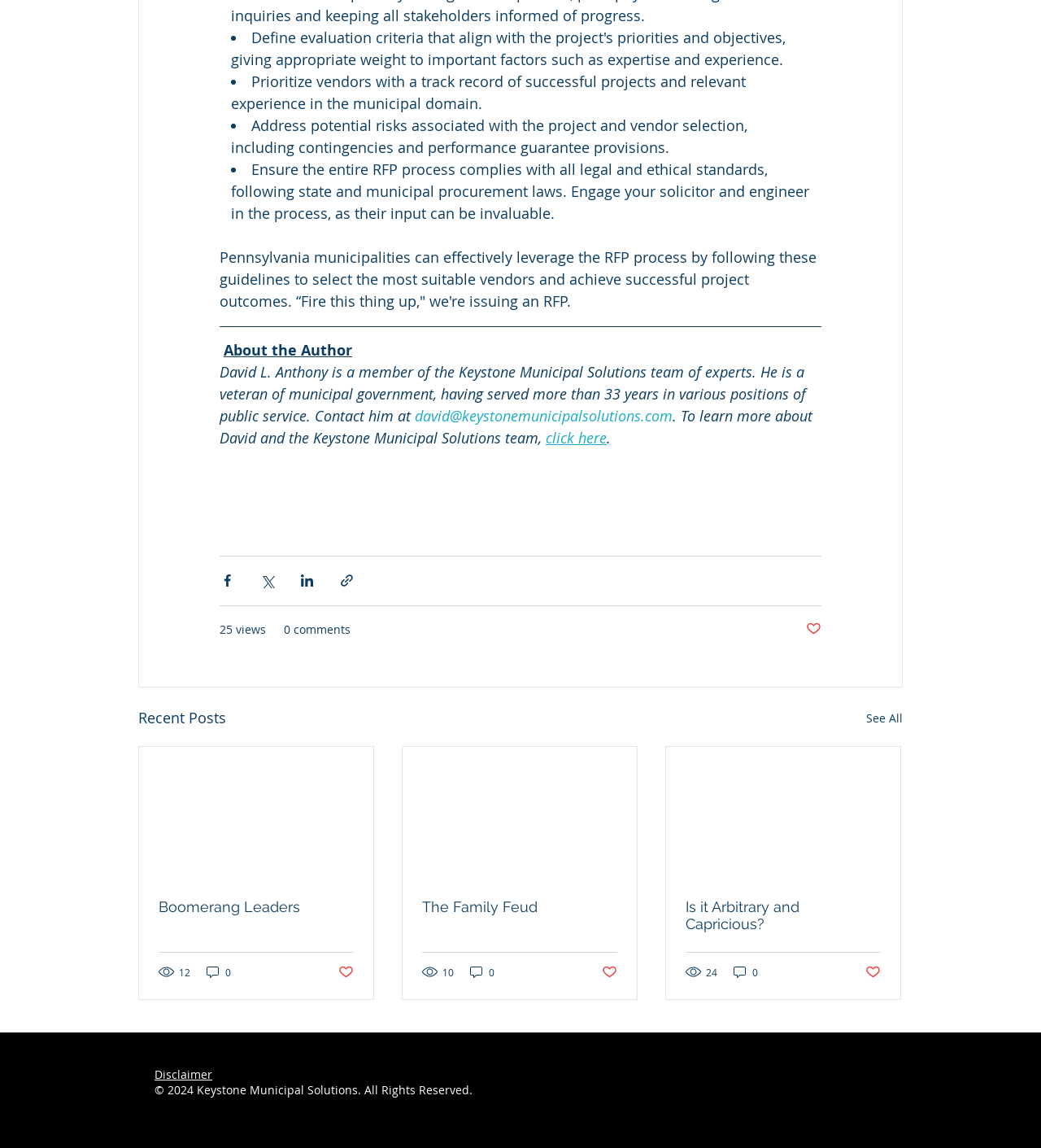Respond to the question with just a single word or phrase: 
What is the name of the author of the first article?

David L. Anthony